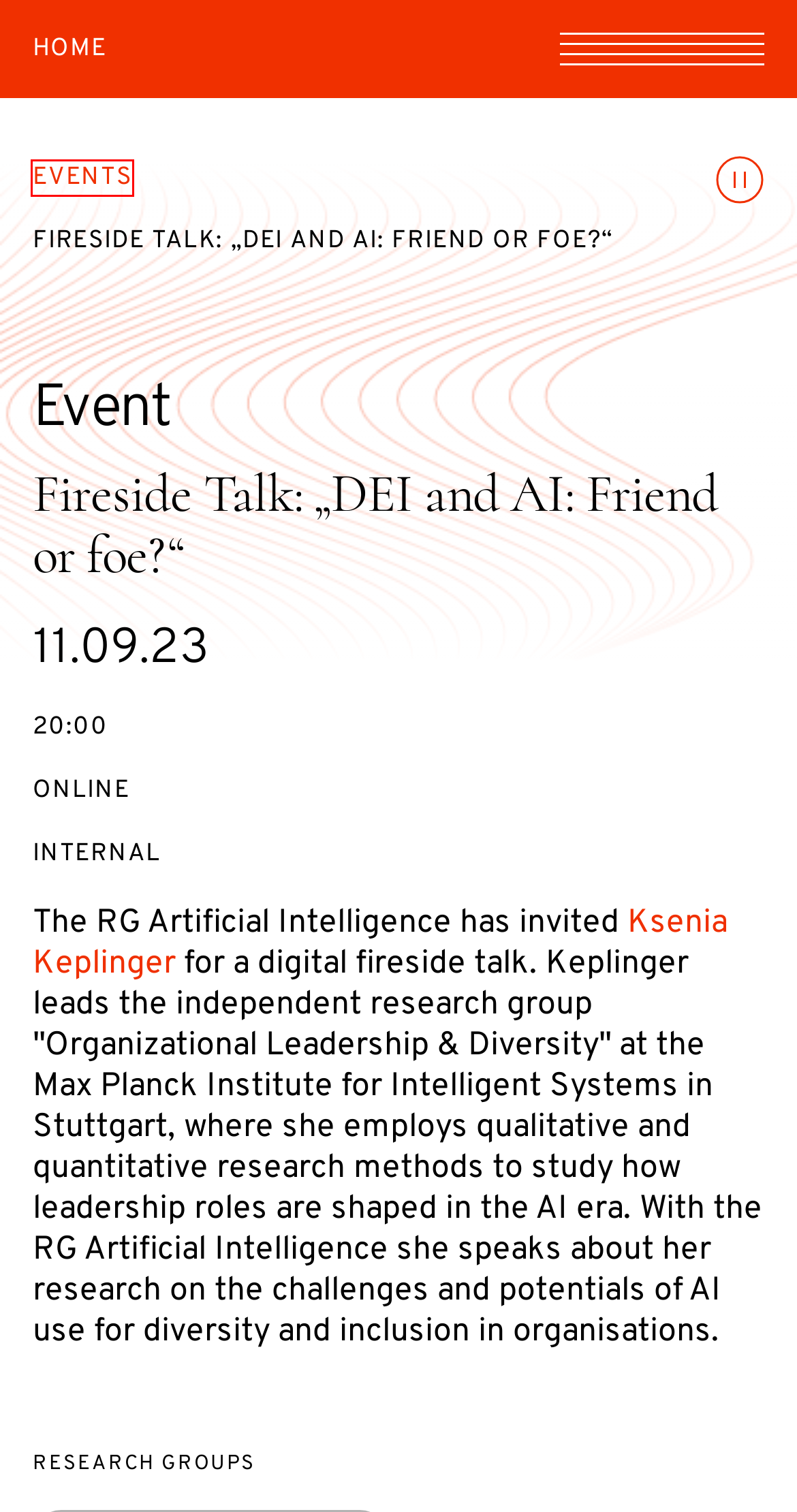You are given a screenshot of a webpage with a red rectangle bounding box around a UI element. Select the webpage description that best matches the new webpage after clicking the element in the bounding box. Here are the candidates:
A. Imprint  :: Die Junge Akademie
B. Privacy  :: Die Junge Akademie
C. Office  :: Die Junge Akademie
D. Ksenia Keplinger | Max Planck Institute for Intelligent Systems
E. Das Fest  :: Die Junge Akademie
F. Home
G. Events  :: Die Junge Akademie
H. Job offers  :: Die Junge Akademie

G